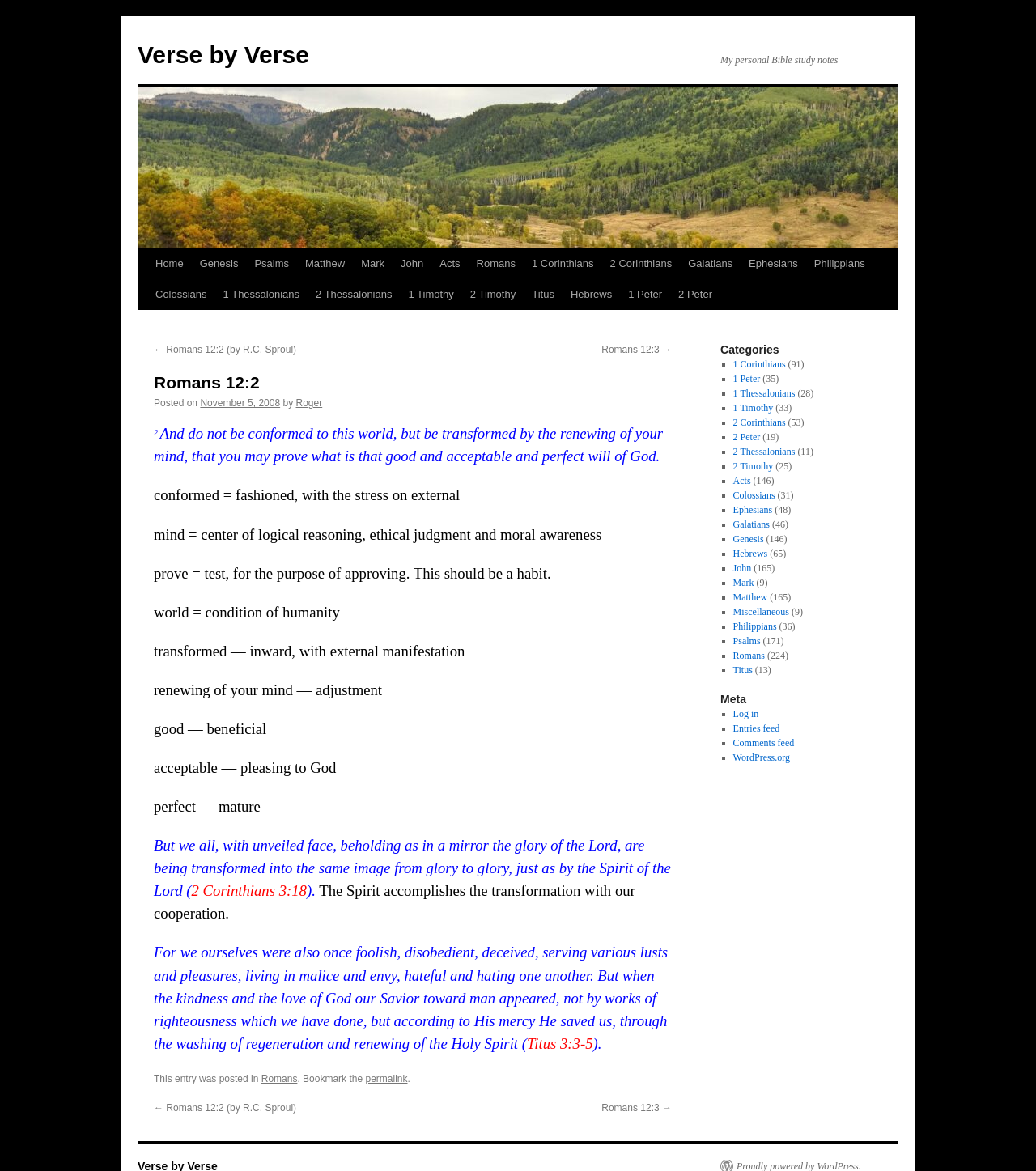Locate the bounding box coordinates of the element to click to perform the following action: 'Read the notes posted on November 5, 2008'. The coordinates should be given as four float values between 0 and 1, in the form of [left, top, right, bottom].

[0.193, 0.34, 0.27, 0.349]